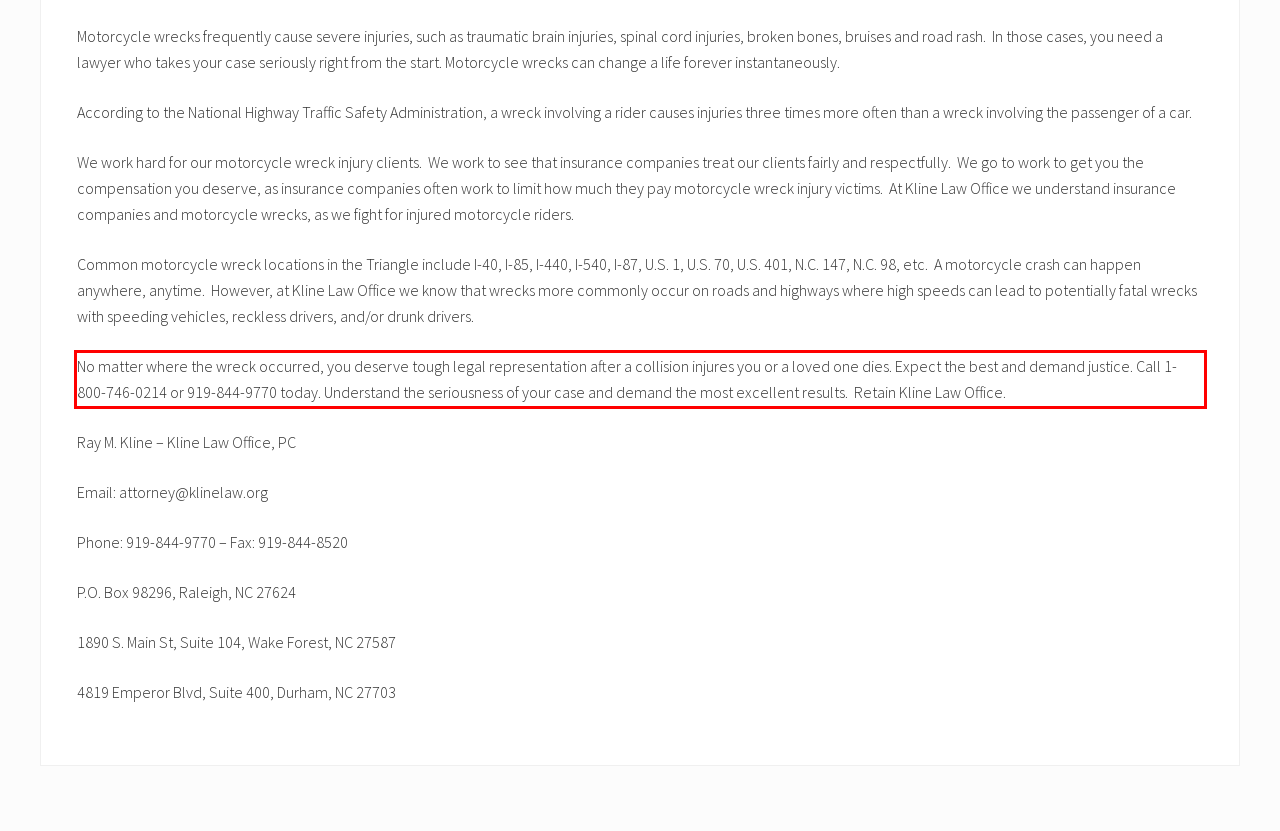Review the screenshot of the webpage and recognize the text inside the red rectangle bounding box. Provide the extracted text content.

No matter where the wreck occurred, you deserve tough legal representation after a collision injures you or a loved one dies. Expect the best and demand justice. Call 1-800-746-0214 or 919-844-9770 today. Understand the seriousness of your case and demand the most excellent results. Retain Kline Law Office.